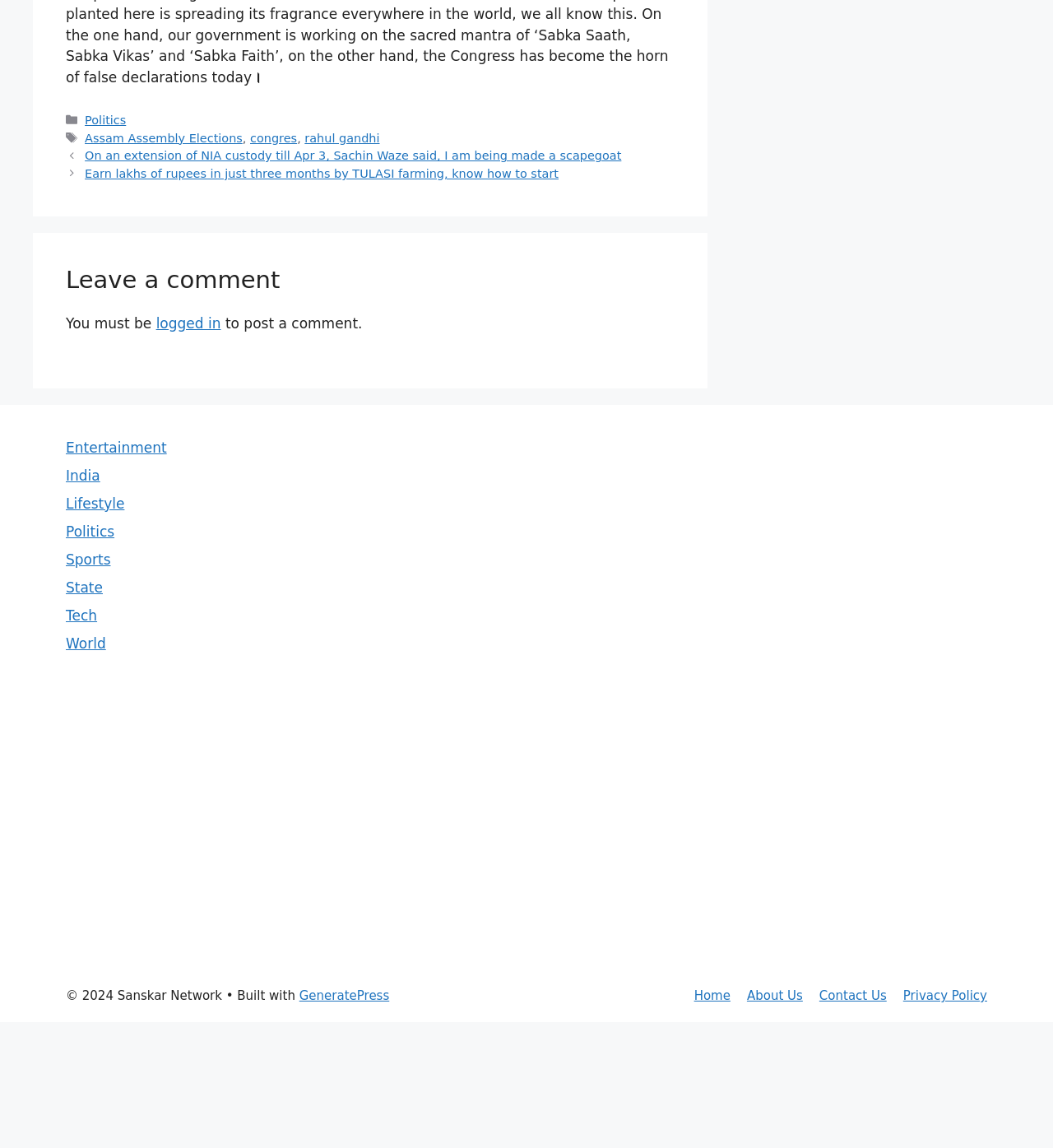Please determine the bounding box coordinates for the element that should be clicked to follow these instructions: "Click on the 'Entertainment' link".

[0.062, 0.383, 0.158, 0.397]